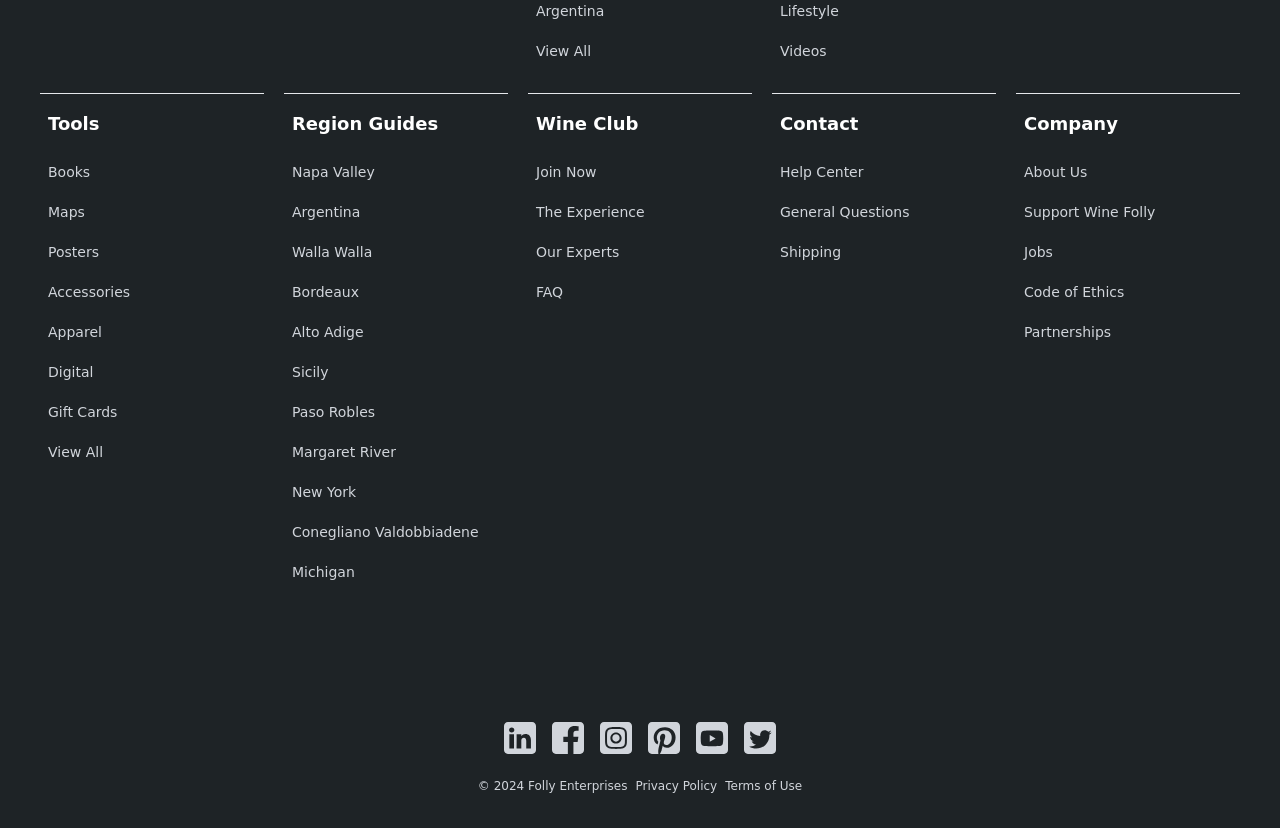What is the purpose of the Wine Club?
Observe the image and answer the question with a one-word or short phrase response.

Join Now